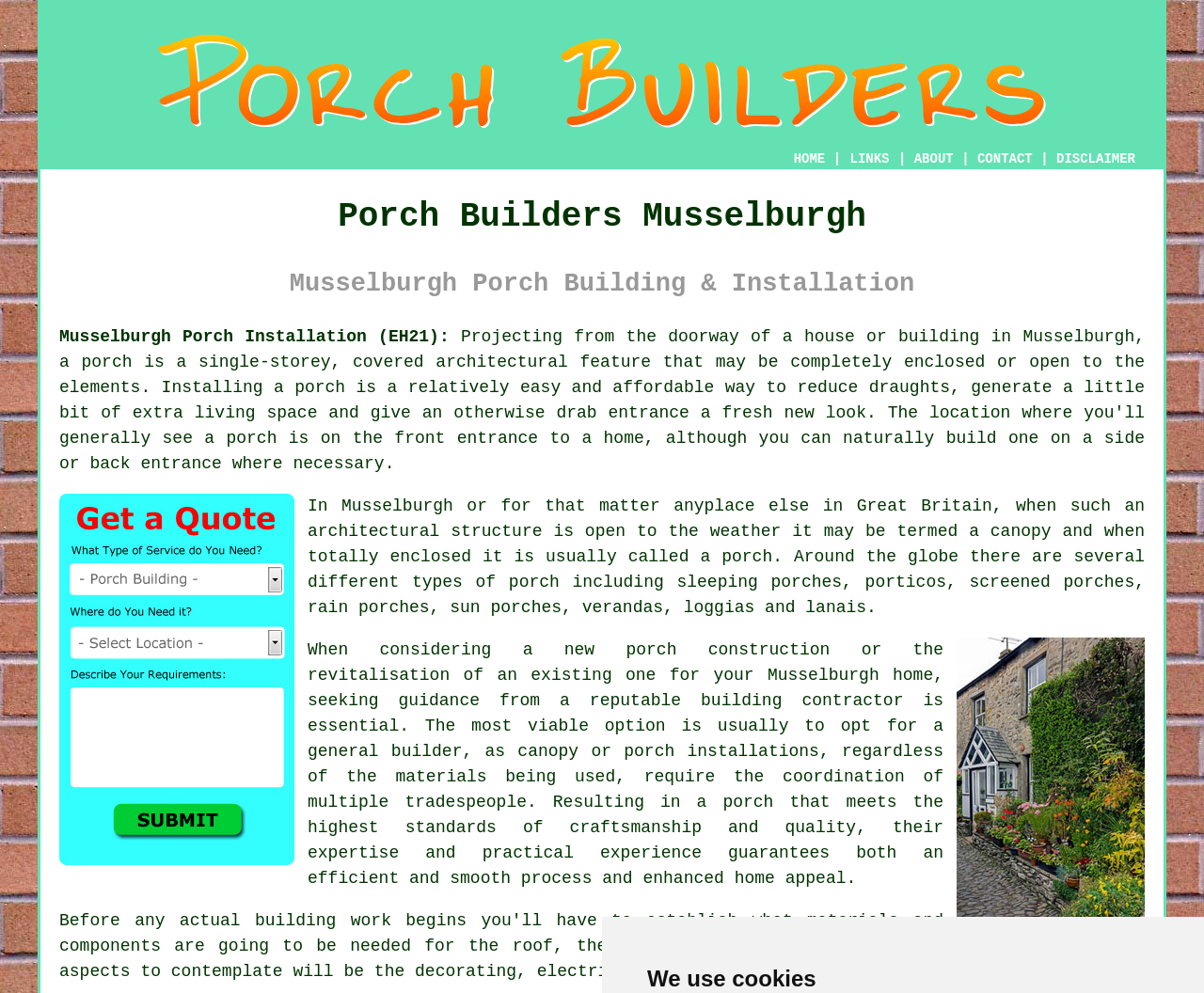Determine the main headline from the webpage and extract its text.

Porch Builders Musselburgh